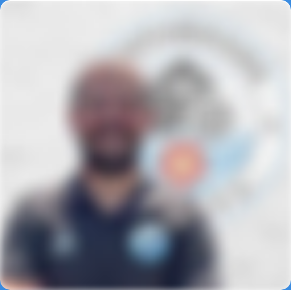Elaborate on the image by describing it in detail.

The image features a blurred portrait of a man standing in front of a symbolic background, likely representing a sports team or organization. He appears to be wearing a dark shirt, possibly featuring the team's logo. The context suggests that he may be associated with Southbrook FC, a club that has a strong community presence and recently achieved notable accomplishments such as finishing third in a national final and winning a local tournament. The text around the image mentions the team's management, hinting that this individual could be in a coaching or managerial position within the club.